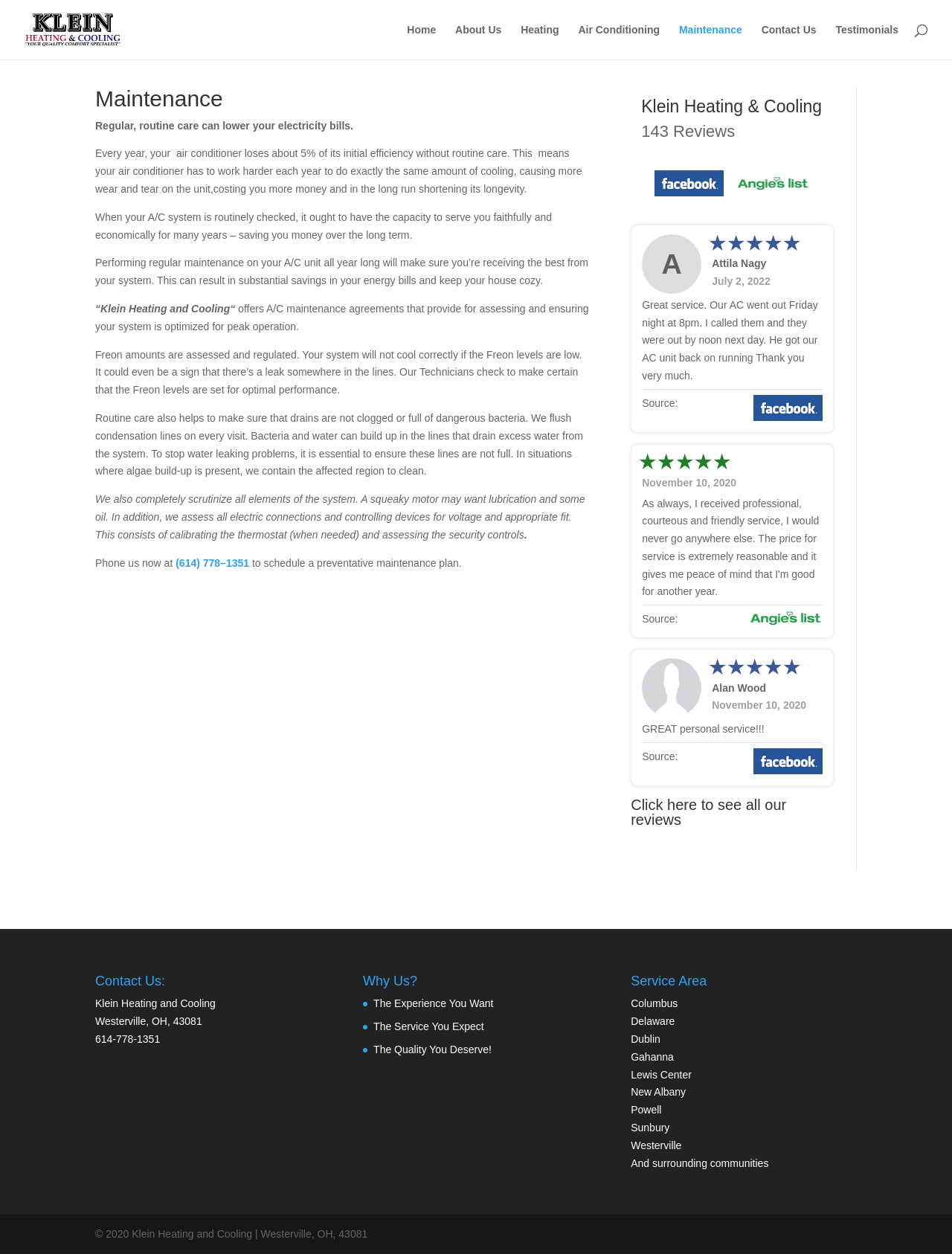What is the company name? Analyze the screenshot and reply with just one word or a short phrase.

Klein Heating and Cooling